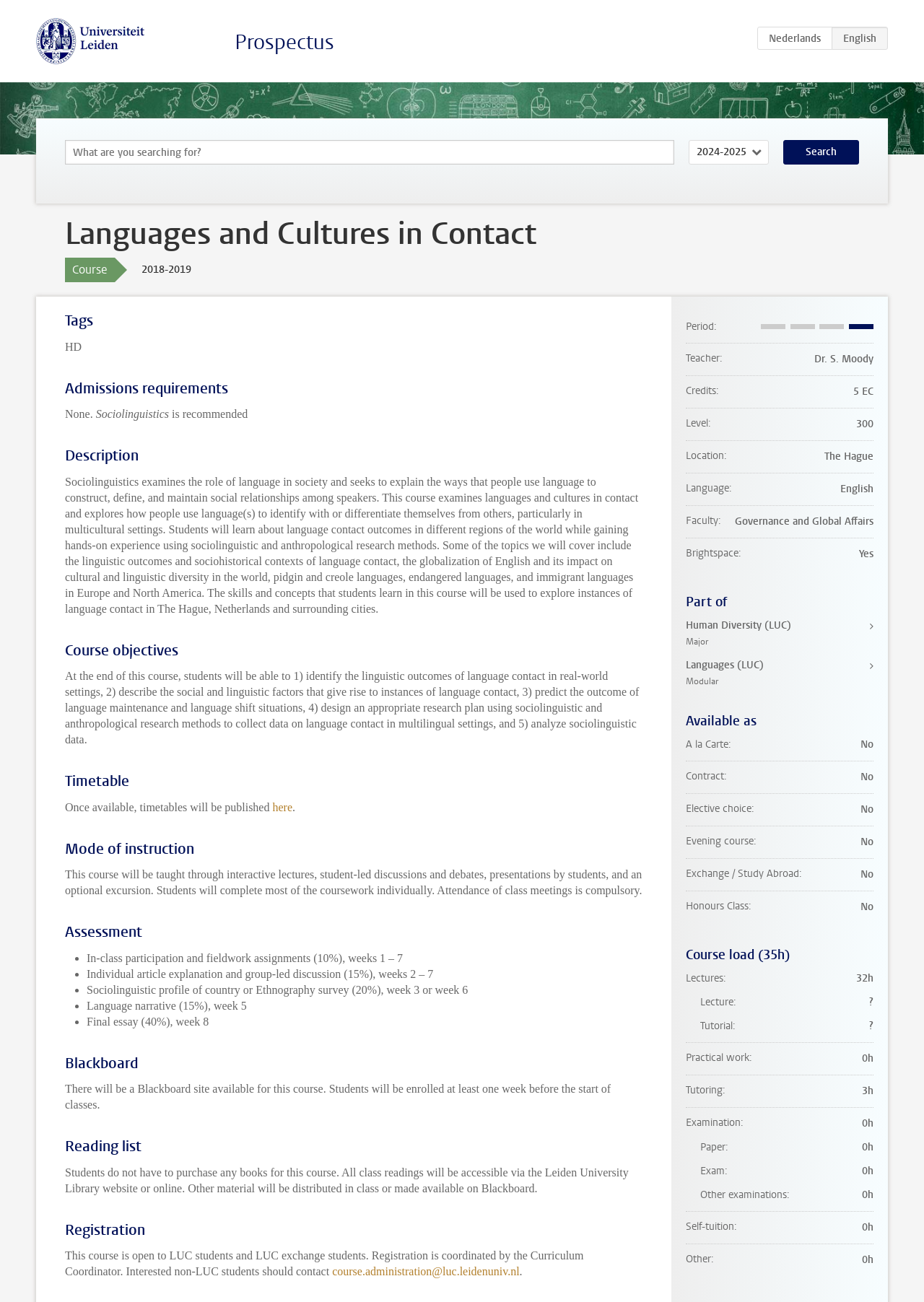What is the mode of instruction for this course?
Offer a detailed and full explanation in response to the question.

The mode of instruction is described under the heading 'Mode of instruction', which mentions that the course will be taught through interactive lectures, student-led discussions and debates, presentations by students, and an optional excursion.